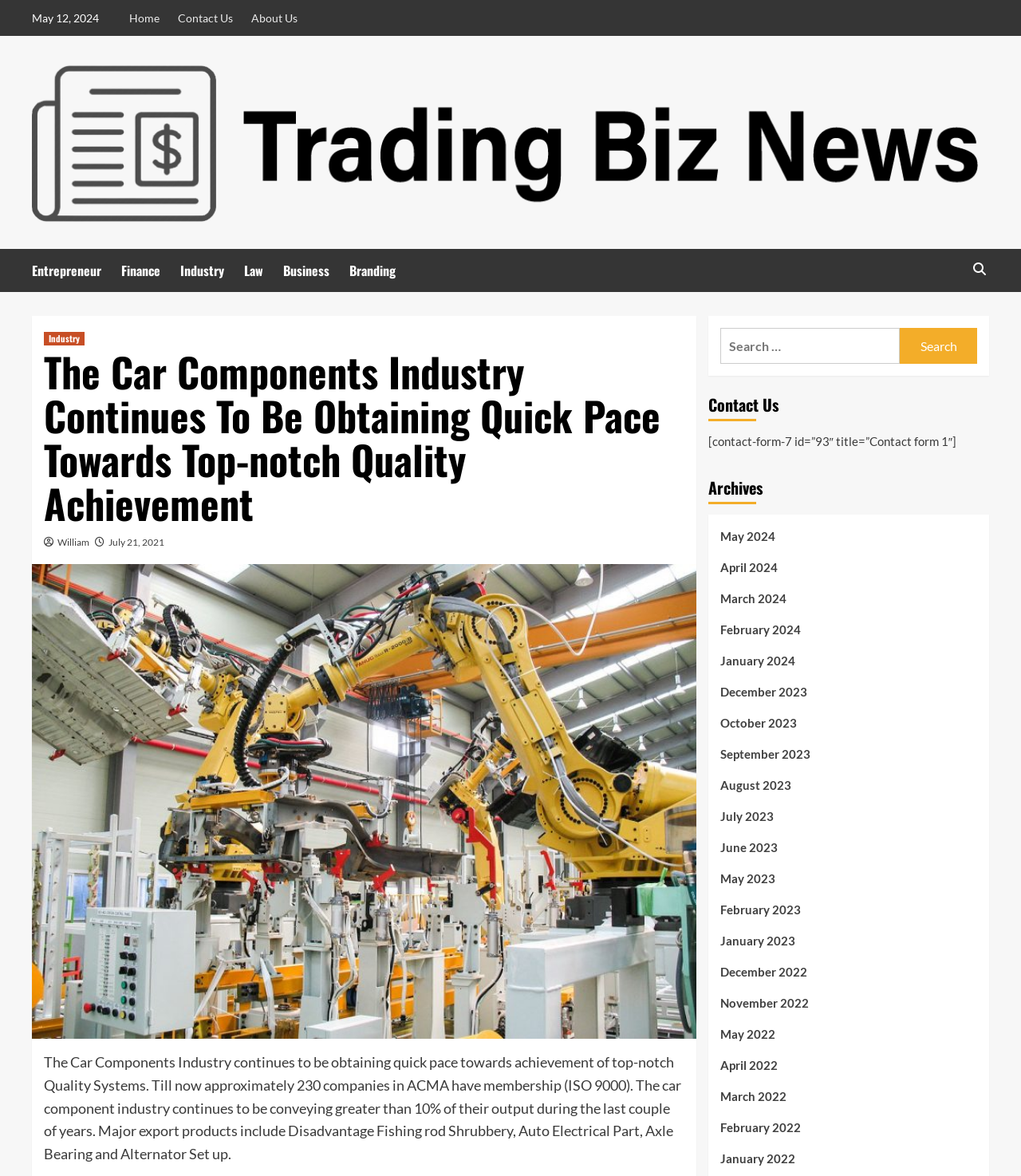Please locate and generate the primary heading on this webpage.

The Car Components Industry Continues To Be Obtaining Quick Pace Towards Top-notch Quality Achievement